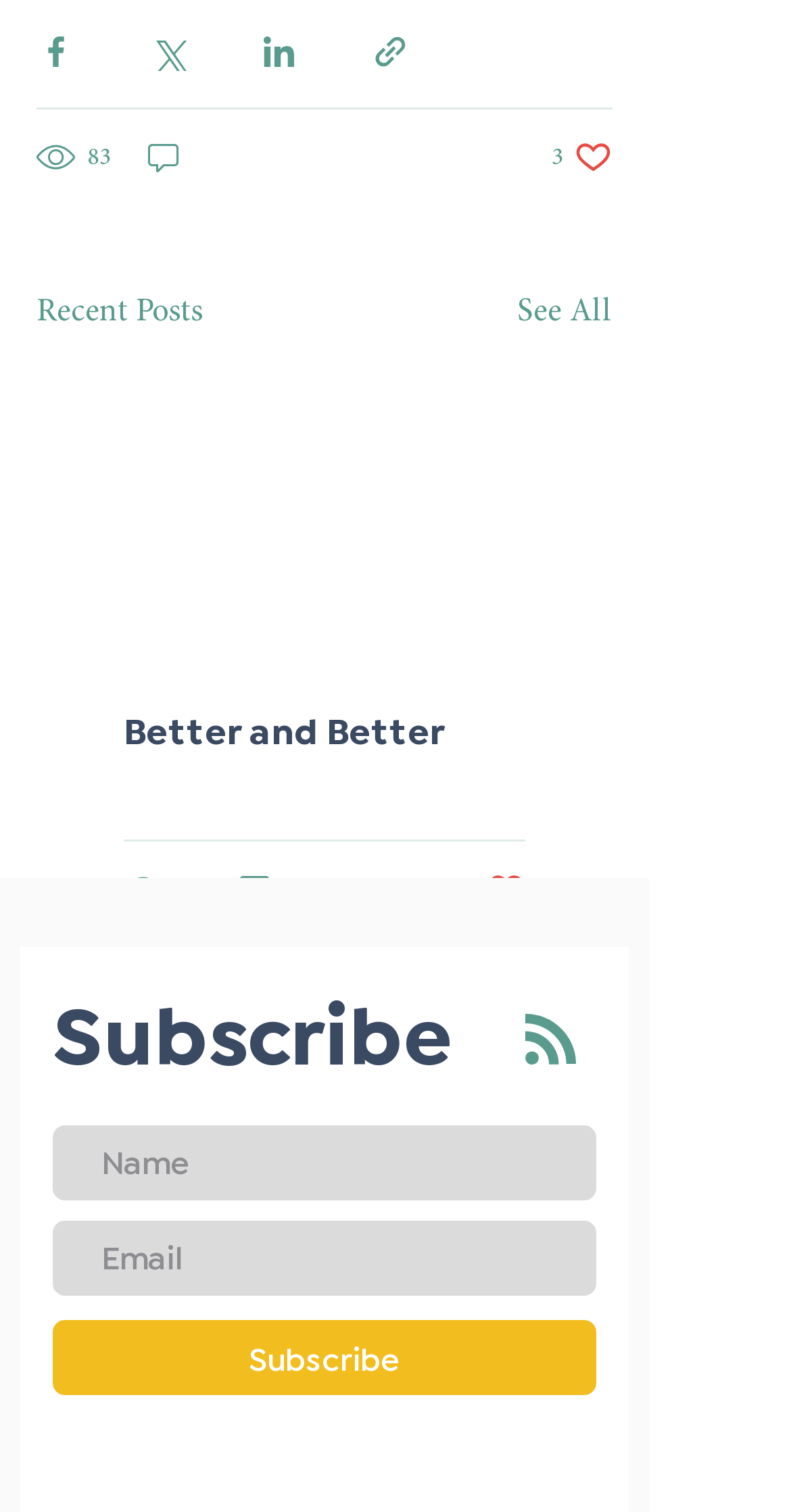Please determine the bounding box coordinates of the element's region to click for the following instruction: "Subscribe".

[0.067, 0.872, 0.754, 0.922]